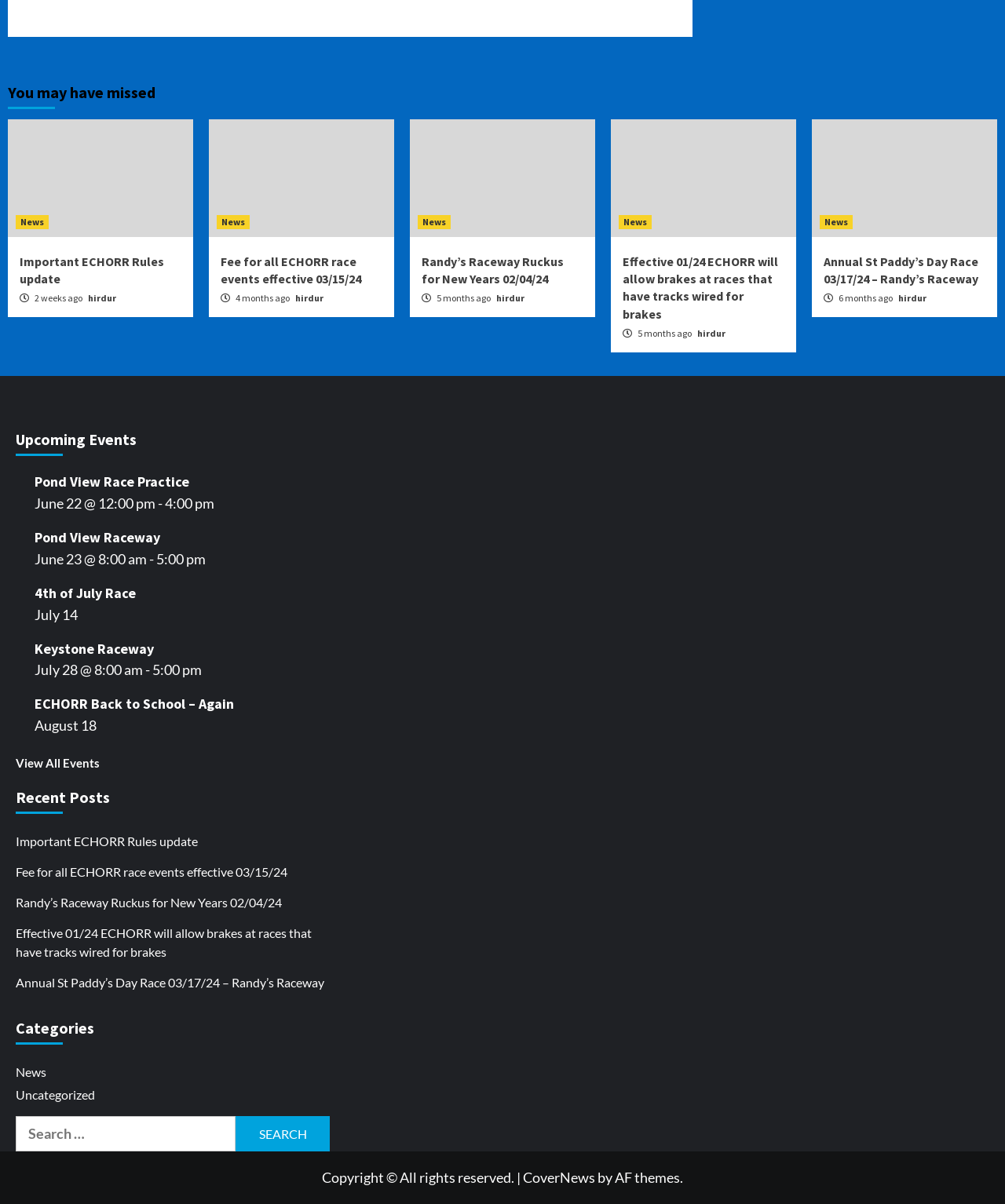Could you locate the bounding box coordinates for the section that should be clicked to accomplish this task: "Click on the 'PROMPT' button".

None